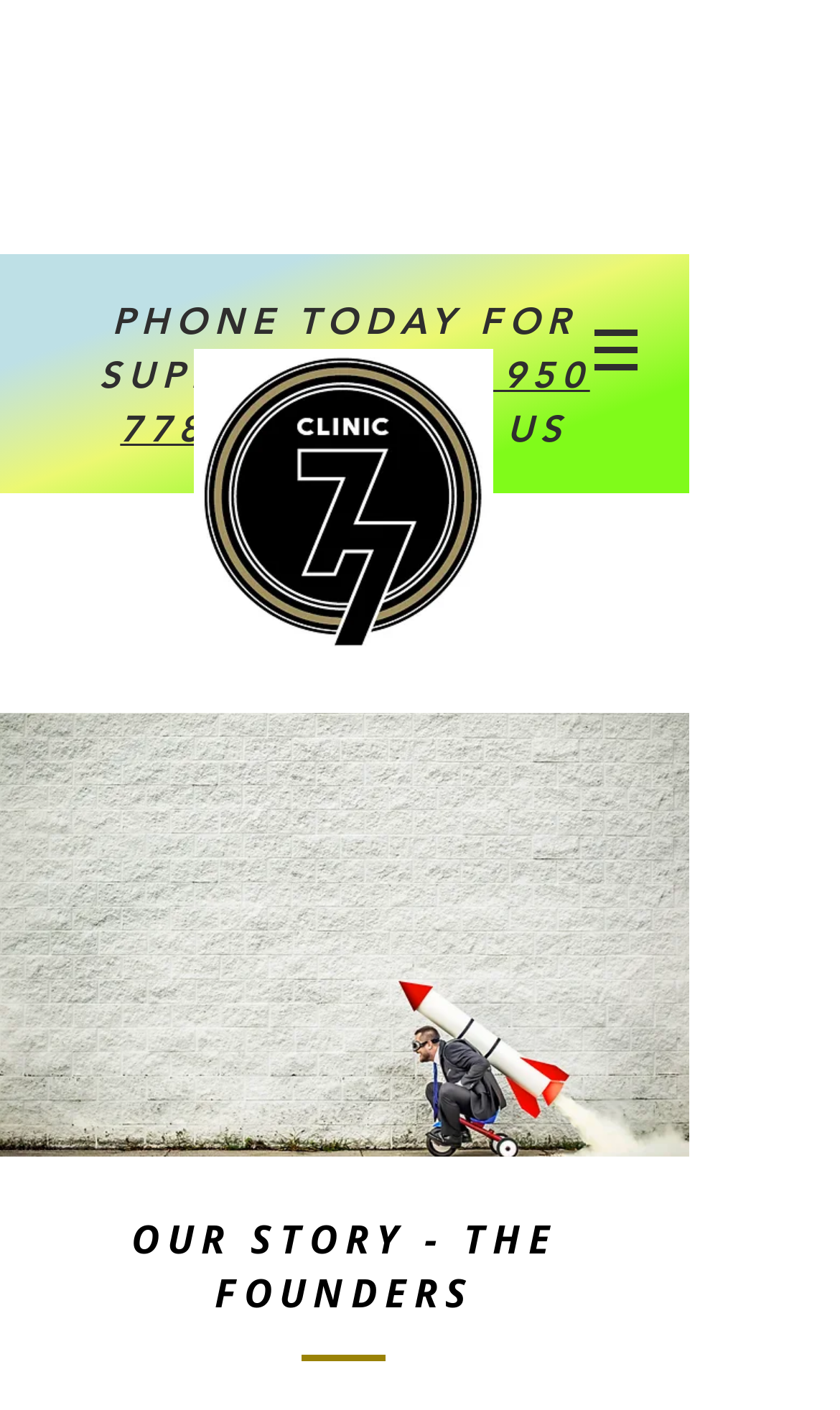Respond to the question below with a single word or phrase:
What is the name of the founders' section?

OUR STORY - THE FOUNDERS